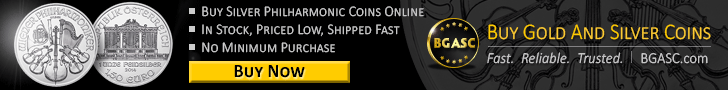What is the purpose of the 'BUY NOW' button?
Using the image as a reference, deliver a detailed and thorough answer to the question.

The prominent 'BUY NOW' button is designed to invite immediate action from customers, reflecting the website's focus on delivering a seamless buying experience for precious metals enthusiasts and encouraging them to make a purchase quickly and easily.